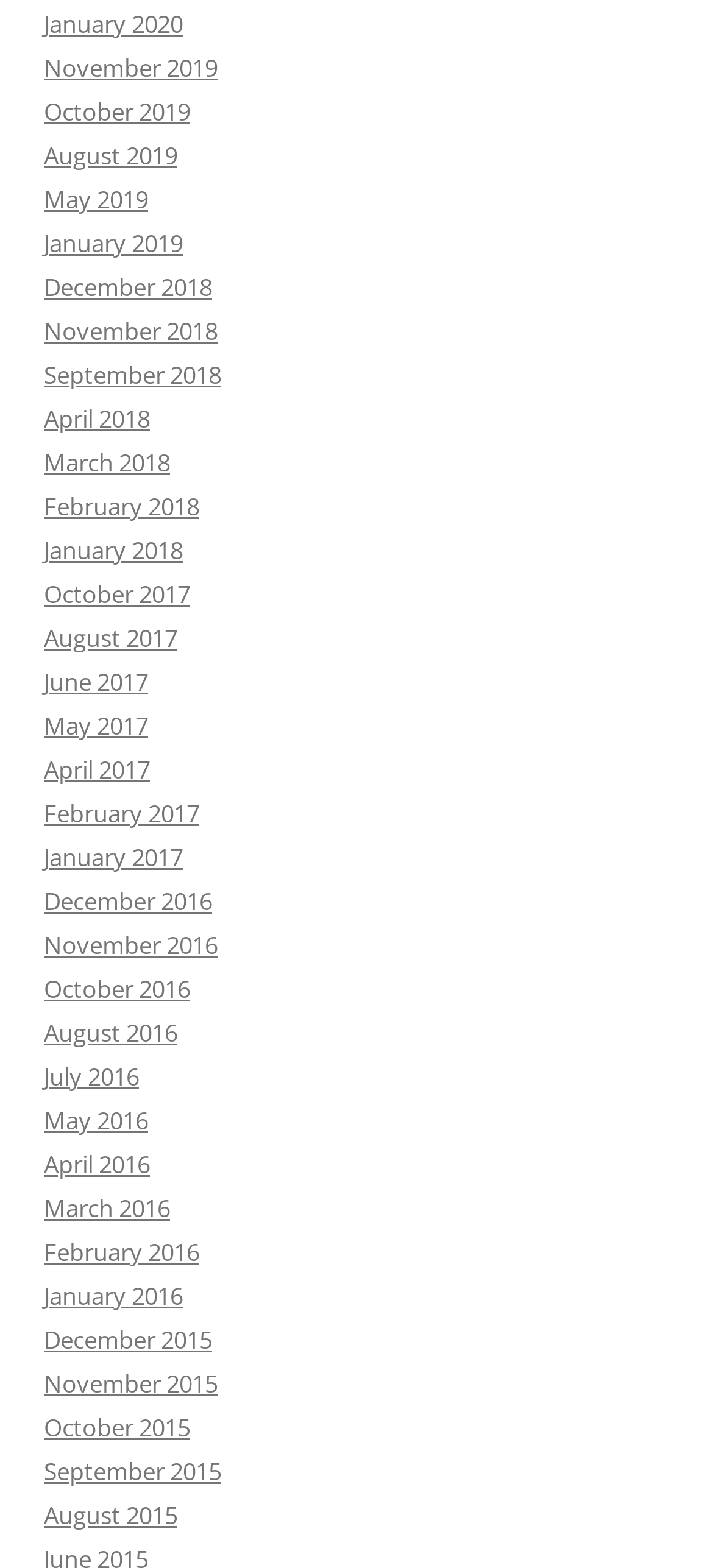What is the common format of the link texts?
Please provide a single word or phrase in response based on the screenshot.

Month Year